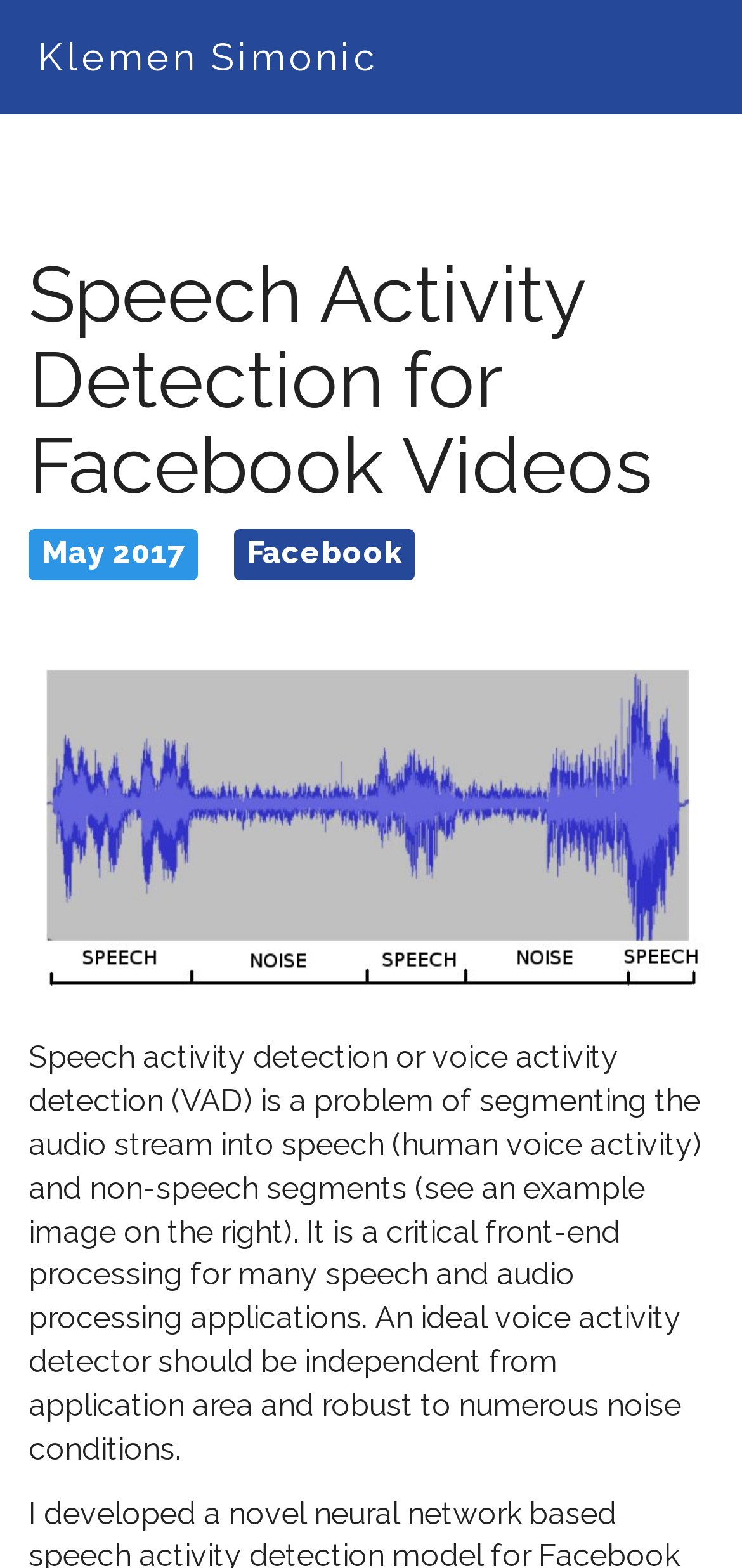What is the author's name?
Answer the question with a thorough and detailed explanation.

The author's name is found in the heading element at the top of the page, which is also a link. The text content of this element is 'Klemen Simonic'.